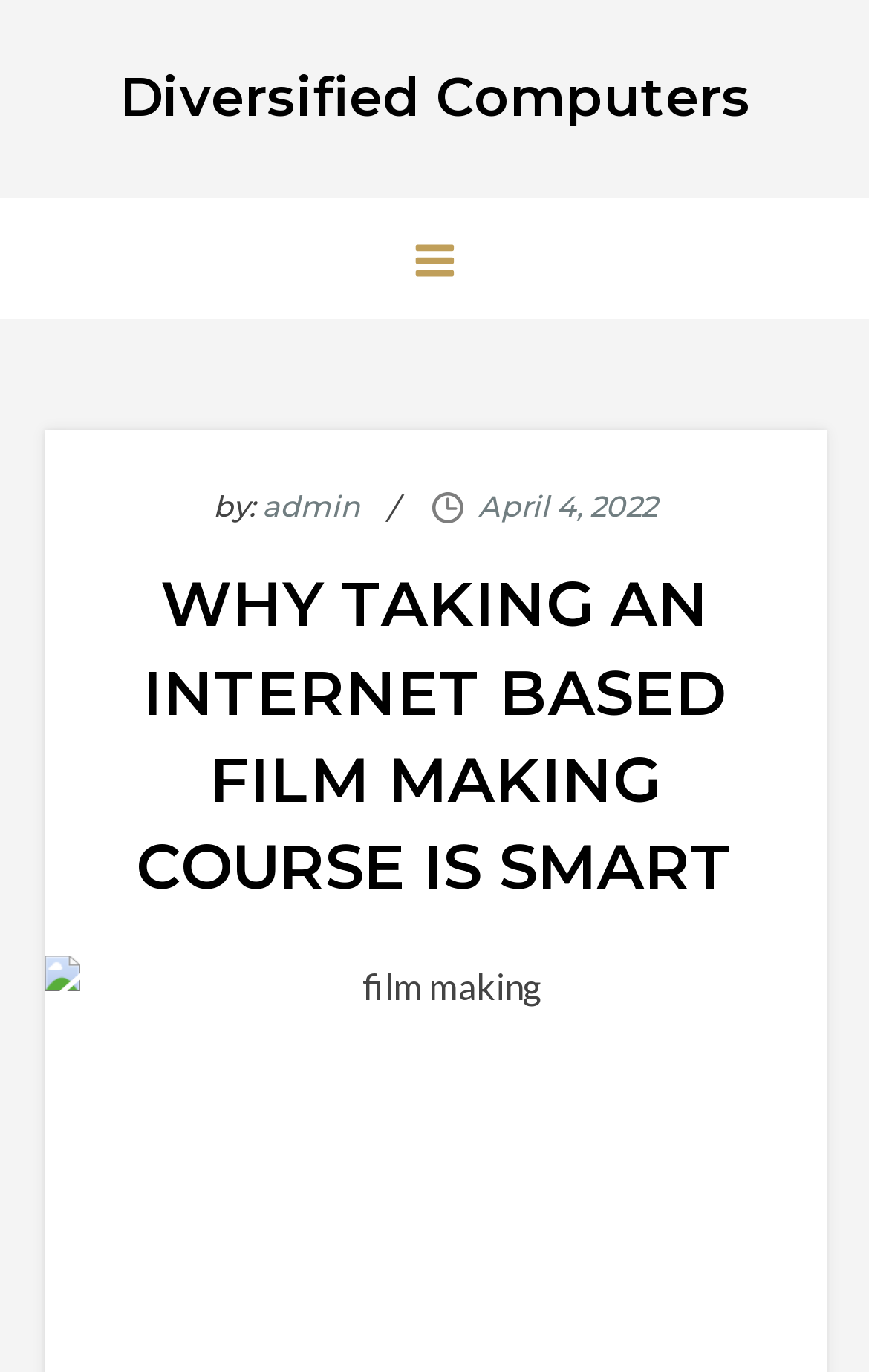Please look at the image and answer the question with a detailed explanation: What is the primary menu button?

The primary menu button is an empty button located at the top of the page, with a bounding box of [0.0, 0.144, 1.0, 0.232]. It is an expanded button that controls the primary menu.